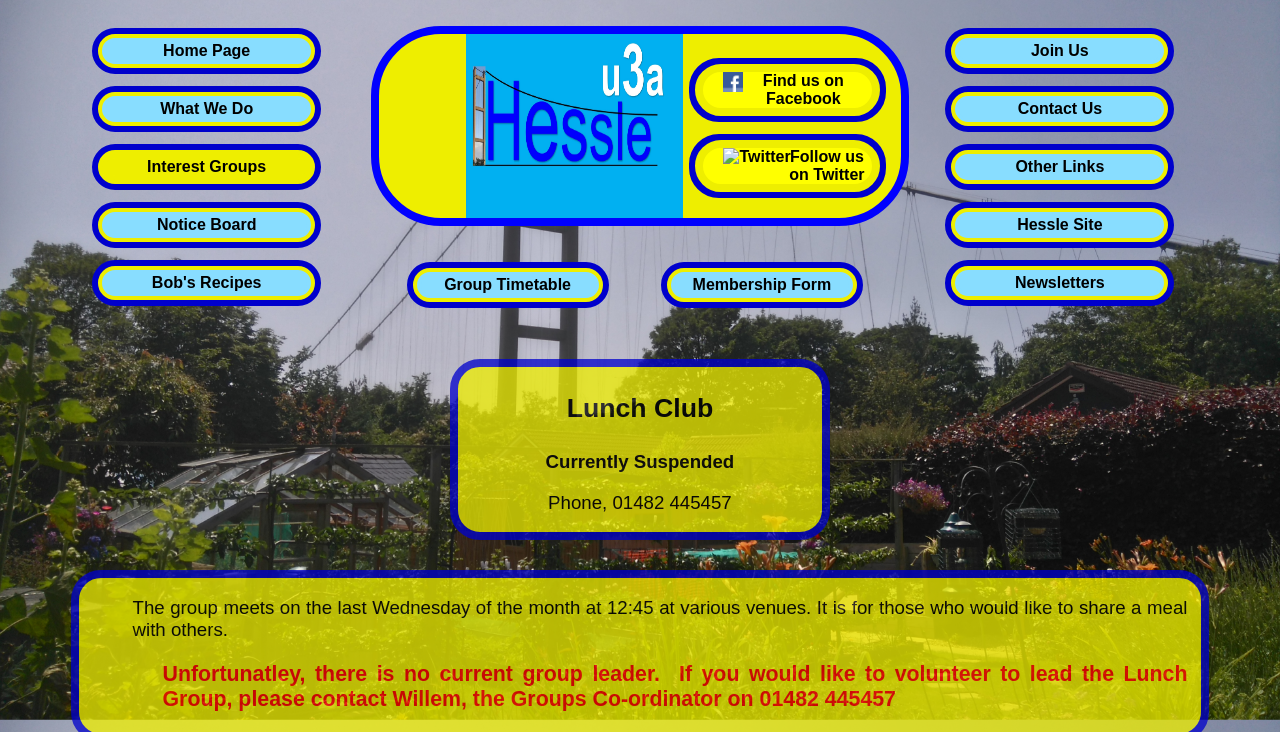Find the bounding box coordinates of the UI element according to this description: "Group Timetable".

[0.325, 0.371, 0.468, 0.407]